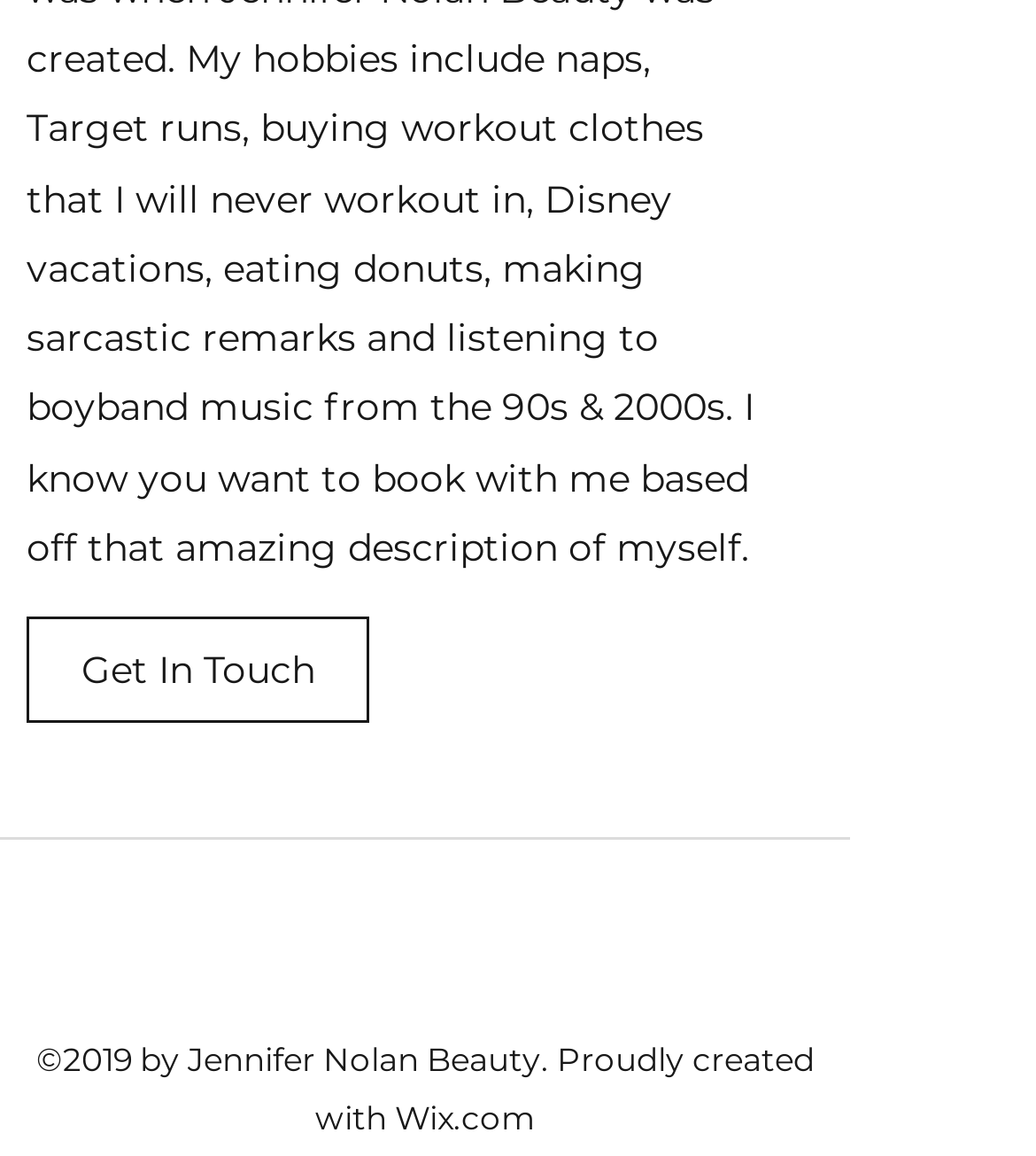Determine the bounding box coordinates (top-left x, top-left y, bottom-right x, bottom-right y) of the UI element described in the following text: Get In Touch

[0.026, 0.534, 0.356, 0.626]